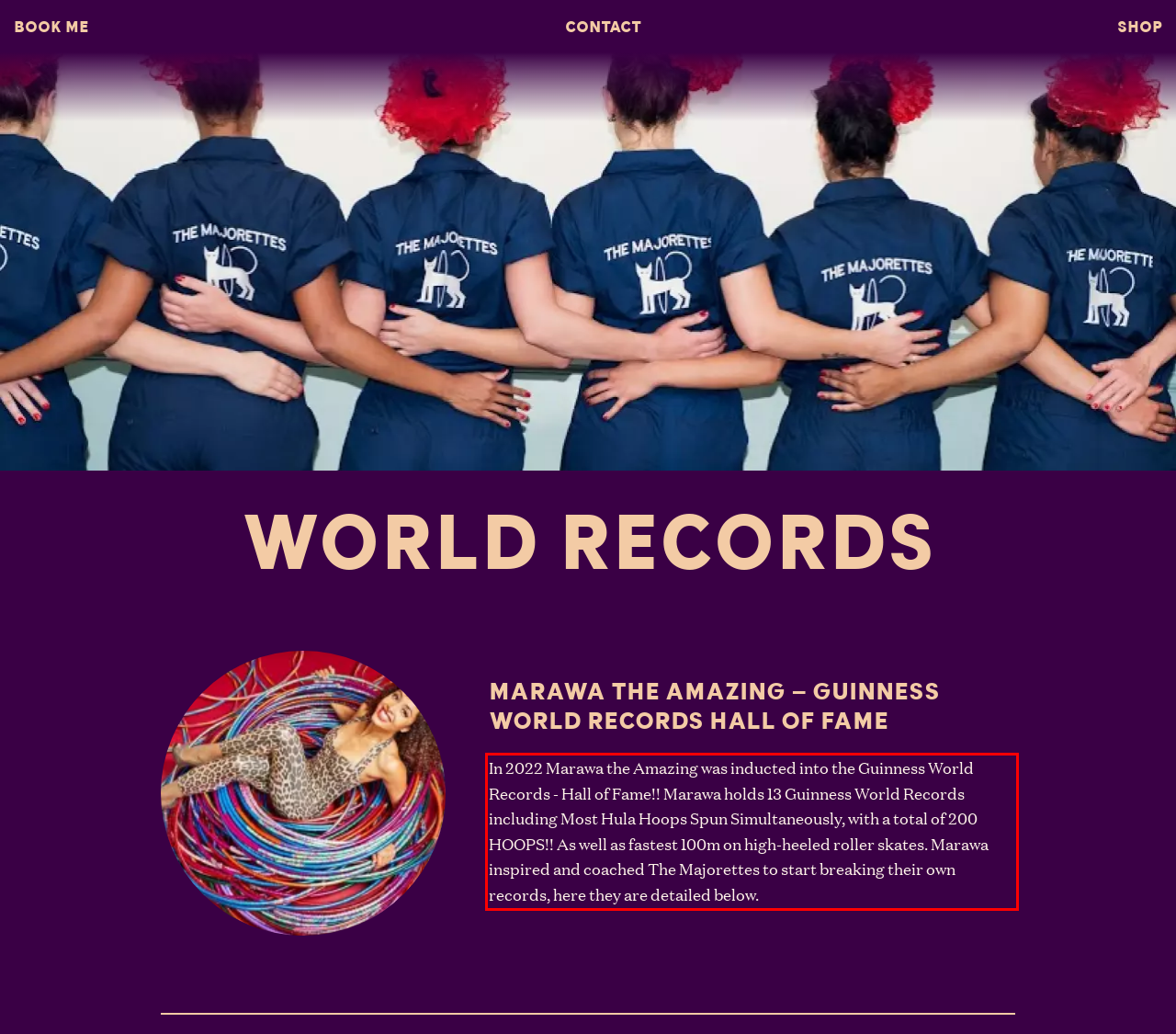By examining the provided screenshot of a webpage, recognize the text within the red bounding box and generate its text content.

In 2022 Marawa the Amazing was inducted into the Guinness World Records - Hall of Fame!! Marawa holds 13 Guinness World Records including Most Hula Hoops Spun Simultaneously, with a total of 200 HOOPS!! As well as fastest 100m on high-heeled roller skates. Marawa inspired and coached The Majorettes to start breaking their own records, here they are detailed below.